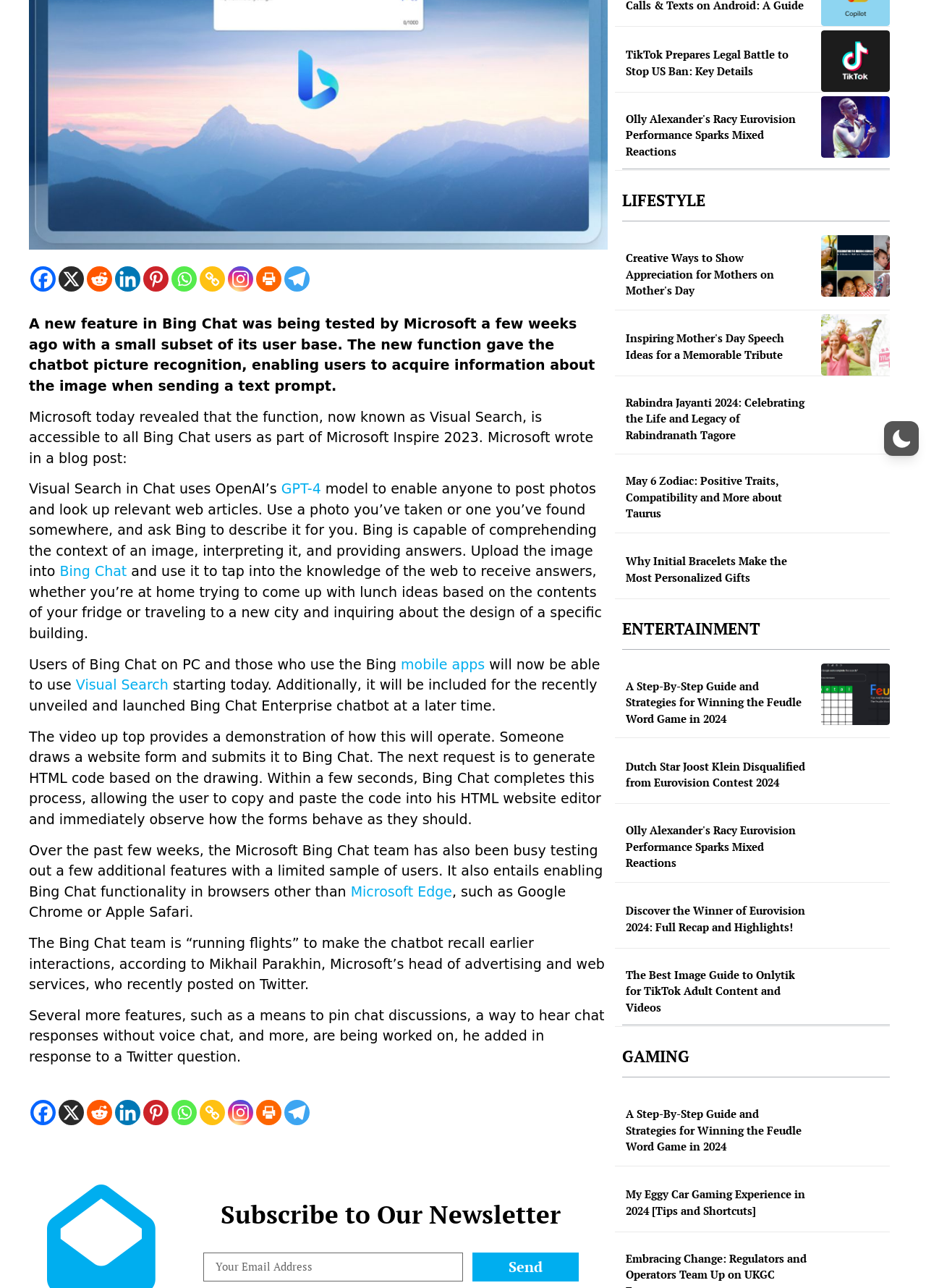Provide the bounding box coordinates of the UI element that matches the description: "aria-label="Copy Link" title="Copy Link"".

[0.216, 0.854, 0.243, 0.874]